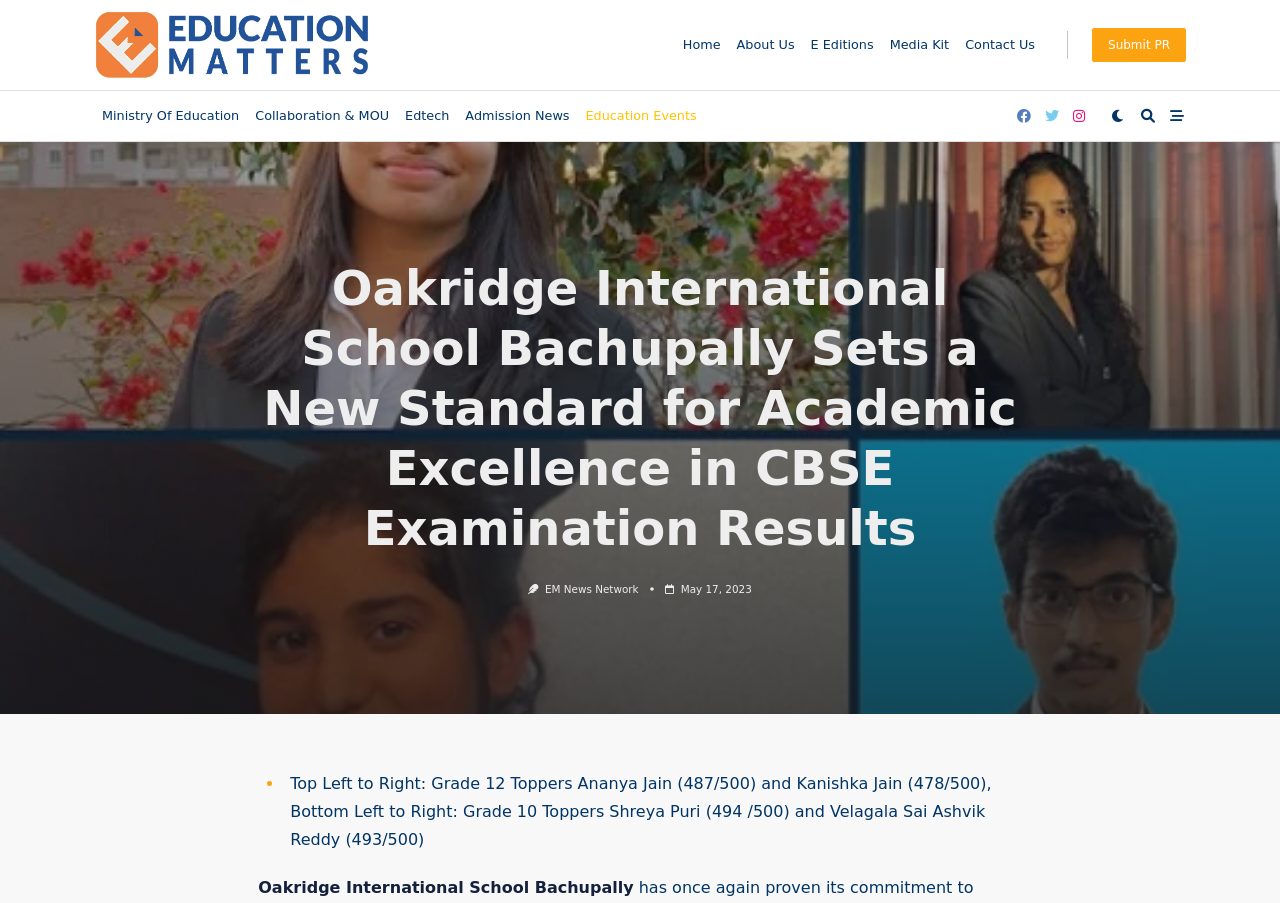Identify the bounding box coordinates for the UI element described as: "EM News Network".

[0.426, 0.646, 0.499, 0.659]